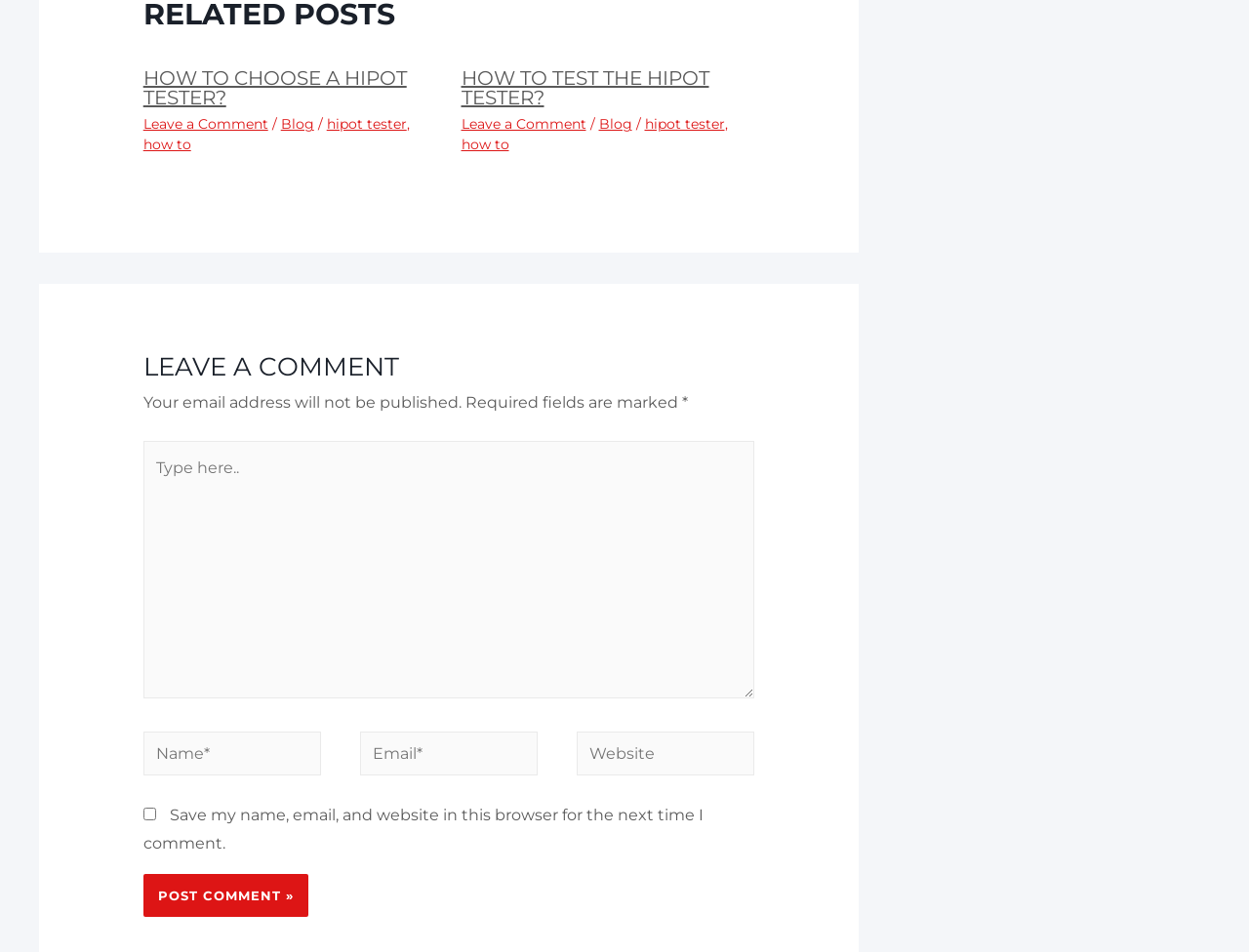Locate the bounding box coordinates of the element that needs to be clicked to carry out the instruction: "Click on the 'Post Comment »' button". The coordinates should be given as four float numbers ranging from 0 to 1, i.e., [left, top, right, bottom].

[0.115, 0.918, 0.247, 0.963]